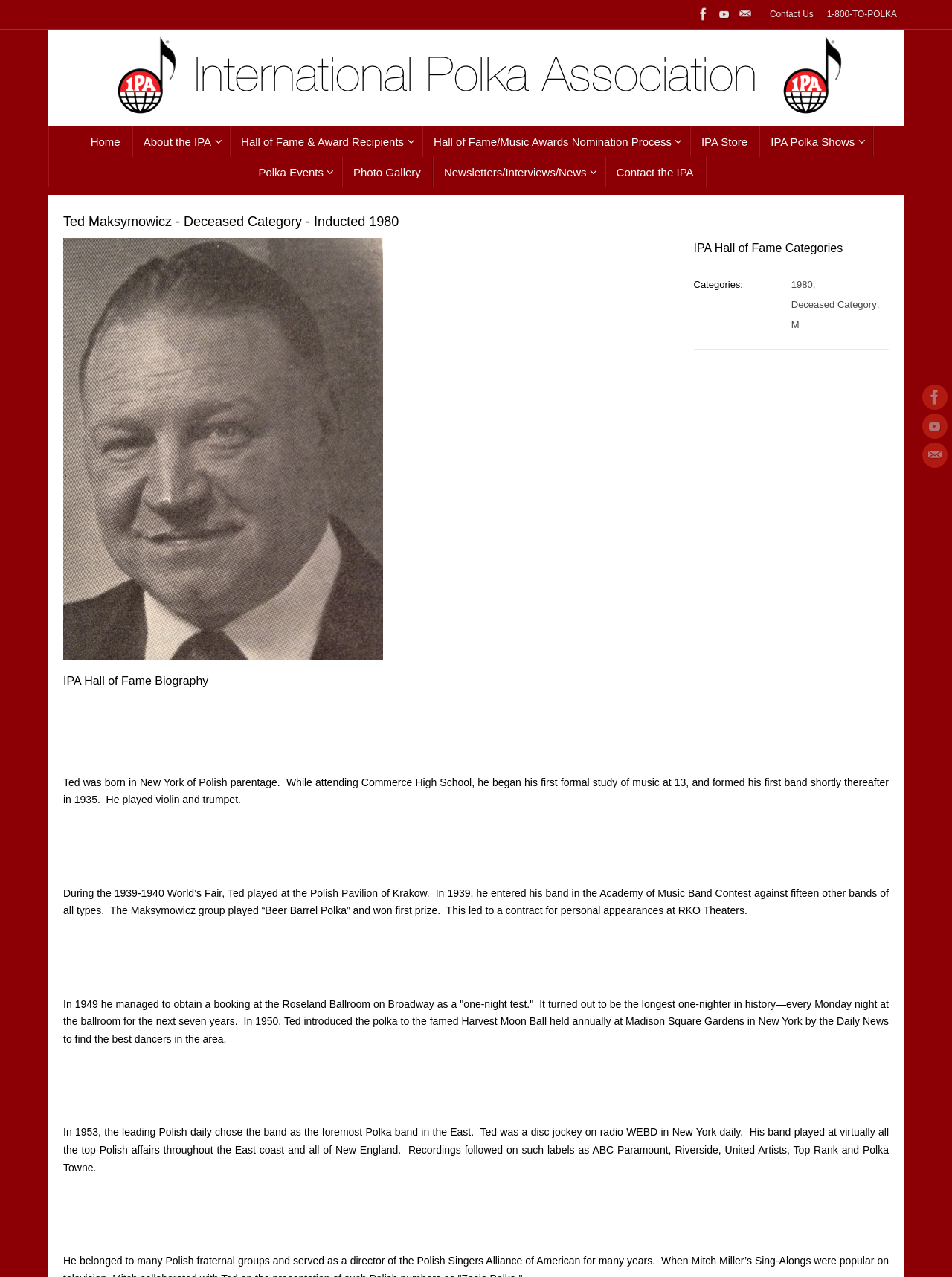Find the bounding box coordinates for the UI element that matches this description: "IPA Polka Shows".

[0.798, 0.099, 0.917, 0.123]